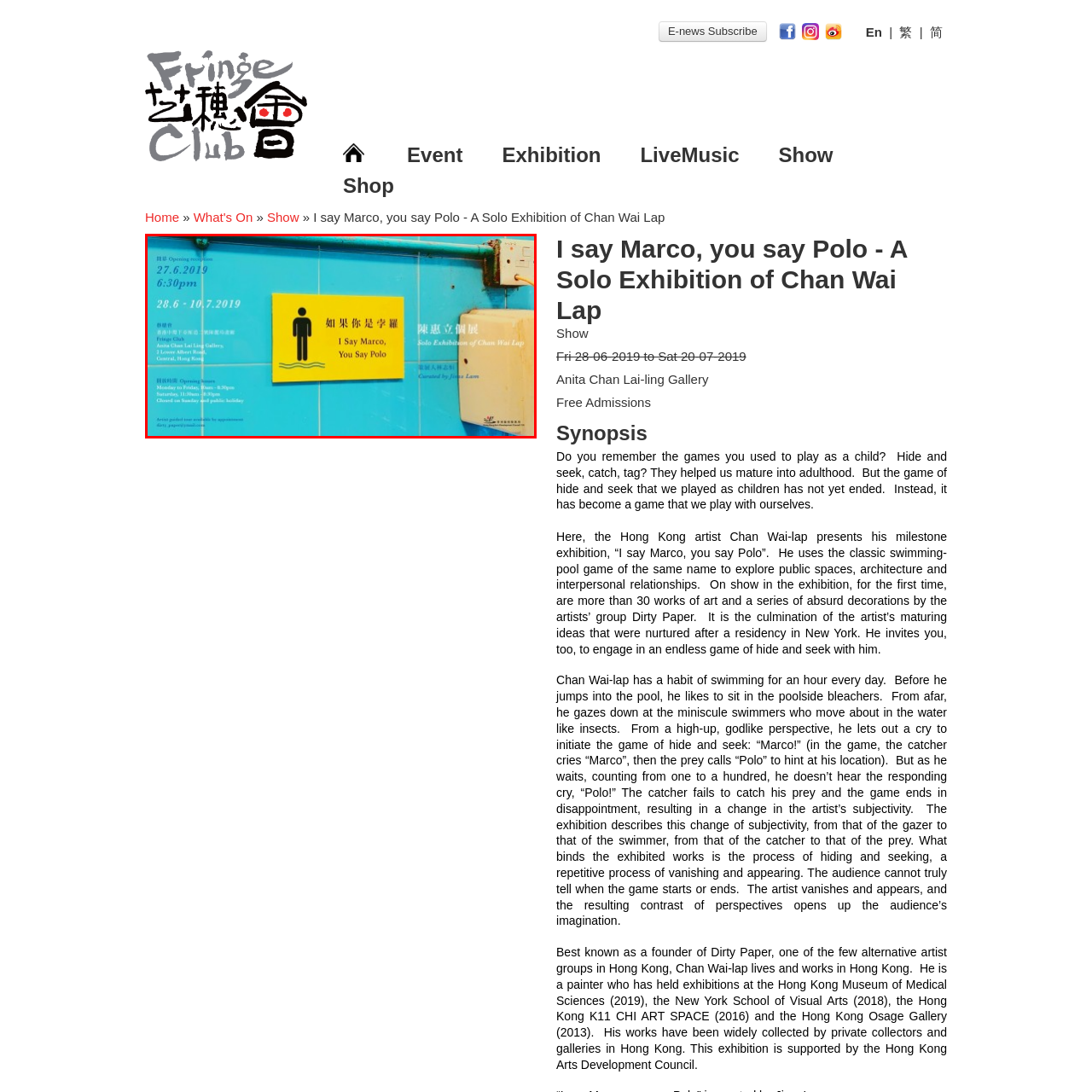Please provide a comprehensive description of the image that is enclosed within the red boundary.

This image promotes the solo exhibition "I Say Marco, You Say Polo" by the artist Chan Wai Lap, held at the Anita Chan Lai-ling Gallery in Hong Kong. The vibrant blue backdrop mimics a swimming pool setting, emphasizing the exhibition's theme centered around the classic children's game. At the forefront, a striking yellow sign with a simplified figure symbolizes the playful essence of the exhibition, while the text reinforces the title. Details about the opening reception are elegantly displayed, noting it will take place on June 27, 2019, at 6:30 PM, with the exhibition running from June 28 to July 20, 2019. The caption also includes information about the gallery's location and visiting hours, inviting audiences to engage with the artist's exploration of public spaces, architecture, and interpersonal relationships through more than 30 works showcased. Curated by Janis Lam, this event promises an intriguing intersection of art and play, inviting visitors to reflect on their memories of childhood games.